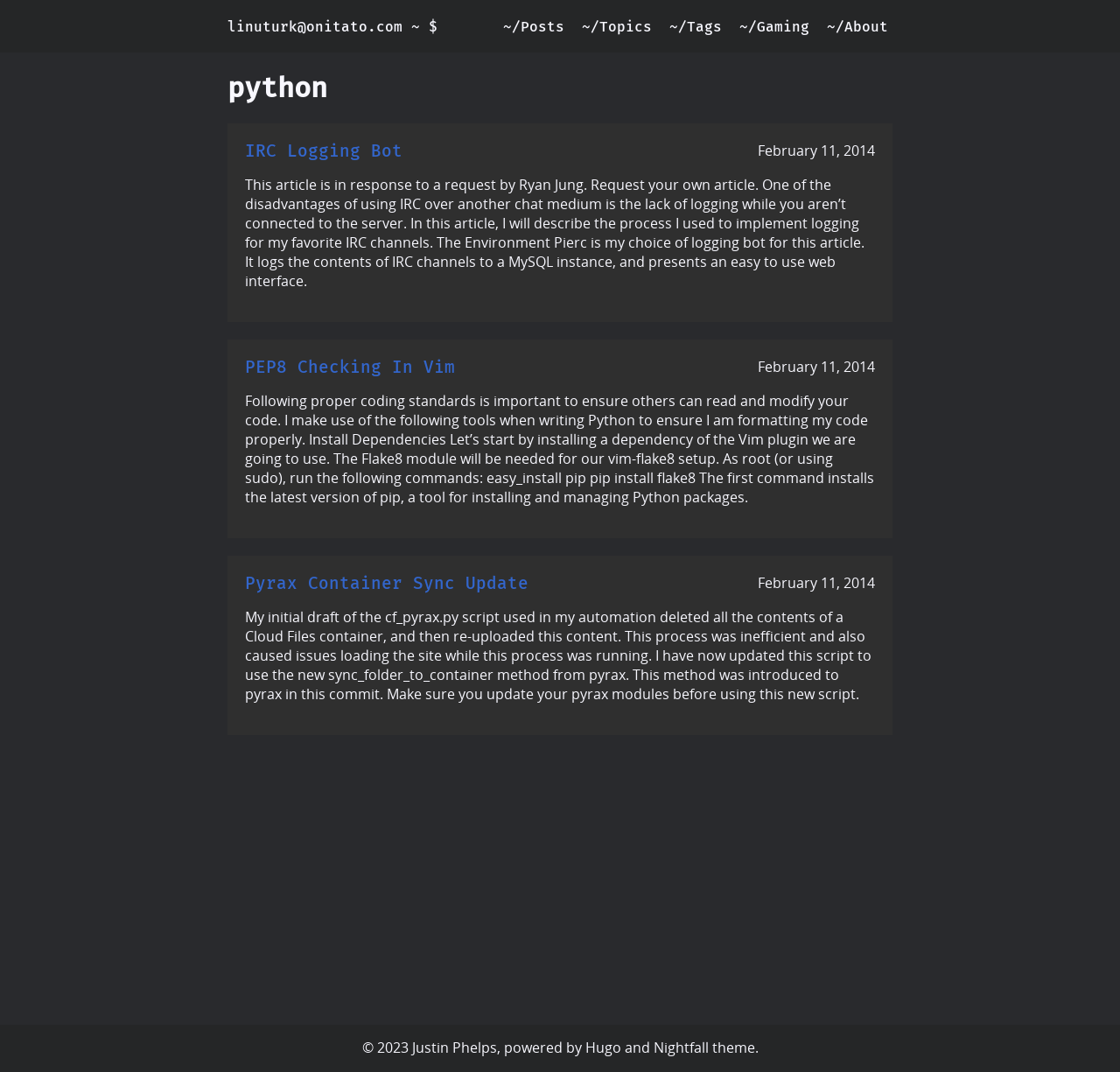Identify the bounding box coordinates of the clickable section necessary to follow the following instruction: "go to posts page". The coordinates should be presented as four float numbers from 0 to 1, i.e., [left, top, right, bottom].

[0.449, 0.017, 0.504, 0.032]